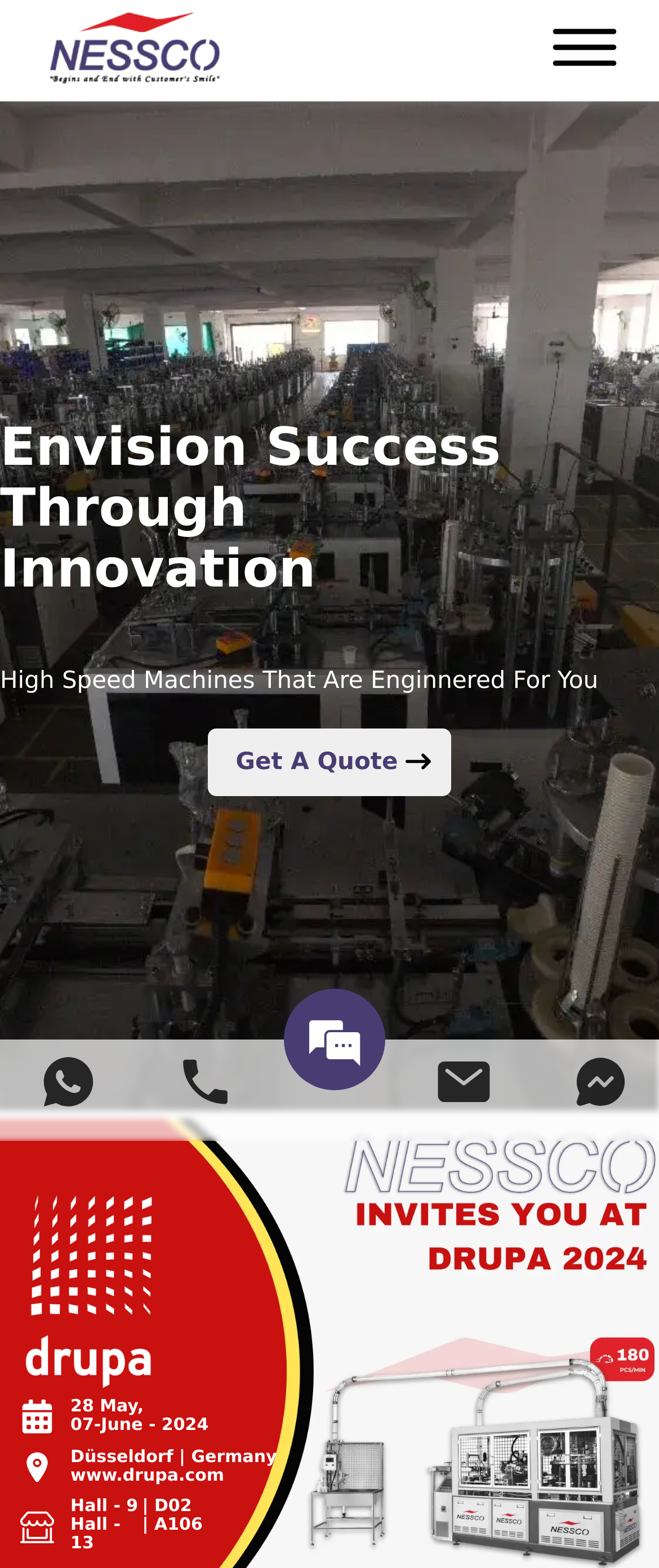Identify and provide the text content of the webpage's primary headline.

Paper cup machine Manufacturer & Exporter